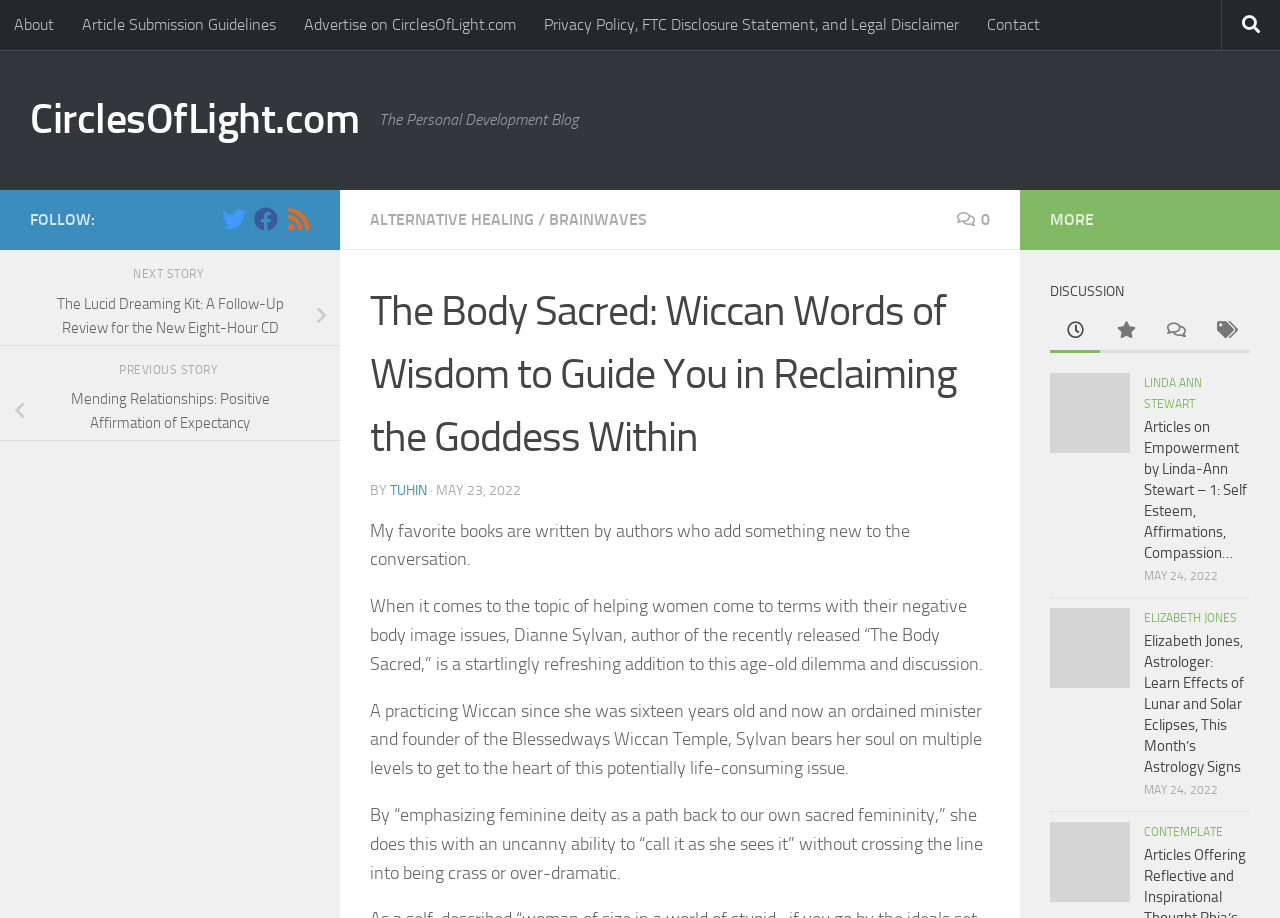Create a detailed description of the webpage's content and layout.

This webpage appears to be a personal development blog, with a focus on spirituality and self-improvement. At the top of the page, there is a navigation menu with links to "About", "Article Submission Guidelines", "Advertise on CirclesOfLight.com", "Privacy Policy, FTC Disclosure Statement, and Legal Disclaimer", and "Contact". To the right of the navigation menu, there is a search button and a link to the website's homepage.

Below the navigation menu, there is a heading that reads "The Personal Development Blog". Underneath this heading, there are links to categories such as "ALTERNATIVE HEALING" and "BRAINWAVES". To the right of these links, there is a social media section with links to Twitter, Facebook, and RSS.

The main content of the page is an article titled "The Body Sacred: Wiccan Words of Wisdom to Guide You in Reclaiming the Goddess Within". The article is written by TUHIN and was published on May 23, 2022. The article discusses the book "The Body Sacred" by Dianne Sylvan, which focuses on helping women overcome negative body image issues. The article praises Sylvan's approach, which emphasizes feminine deity as a path to sacred femininity.

Below the article, there are links to previous and next stories, as well as a section titled "DISCUSSION" with links to various social media platforms. Further down the page, there are more articles listed, each with a title, author, and publication date. These articles appear to be related to personal development, empowerment, and spirituality. Each article has an accompanying image and a brief summary.